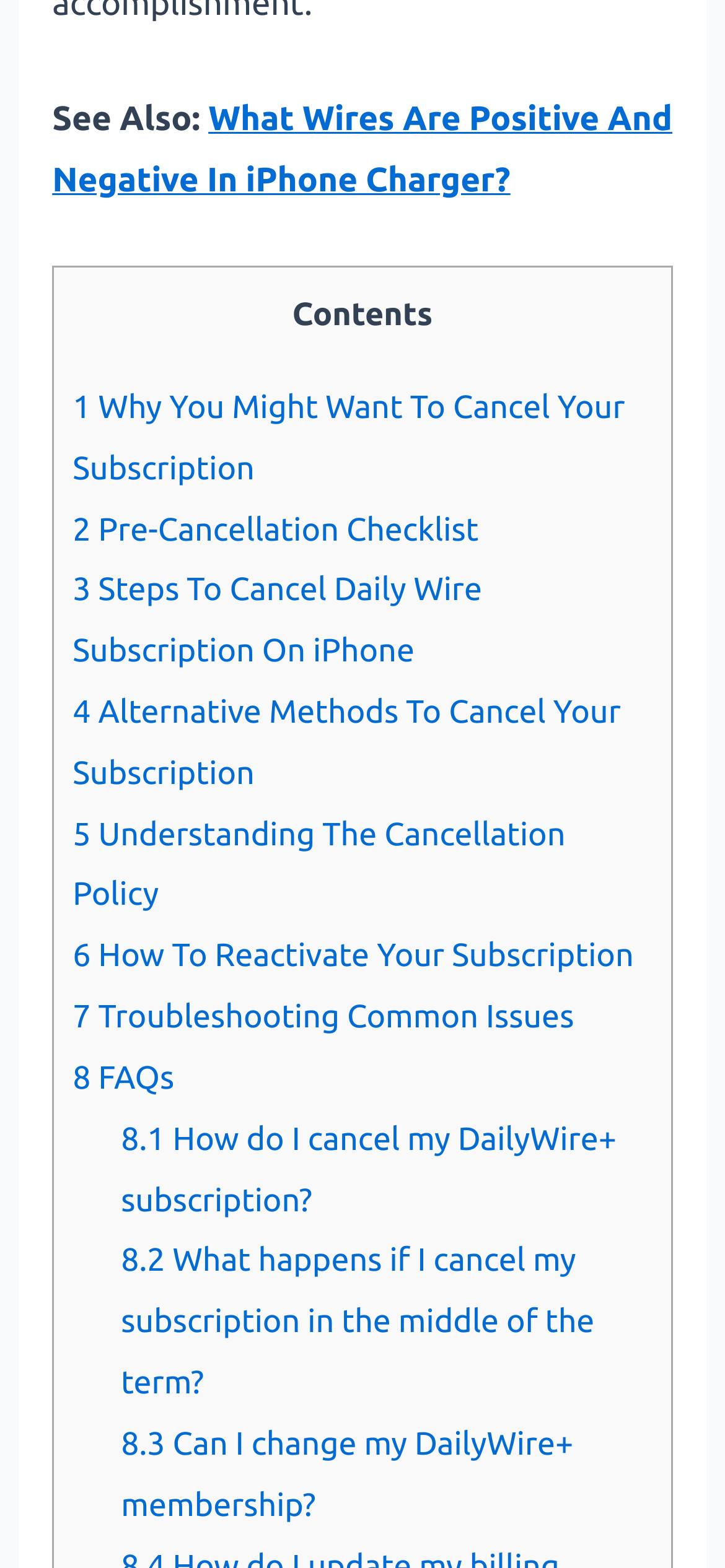What is the topic of the first link?
Please give a well-detailed answer to the question.

The first link is 'What Wires Are Positive And Negative In iPhone Charger?' which suggests that the topic of this link is related to iPhone charger.